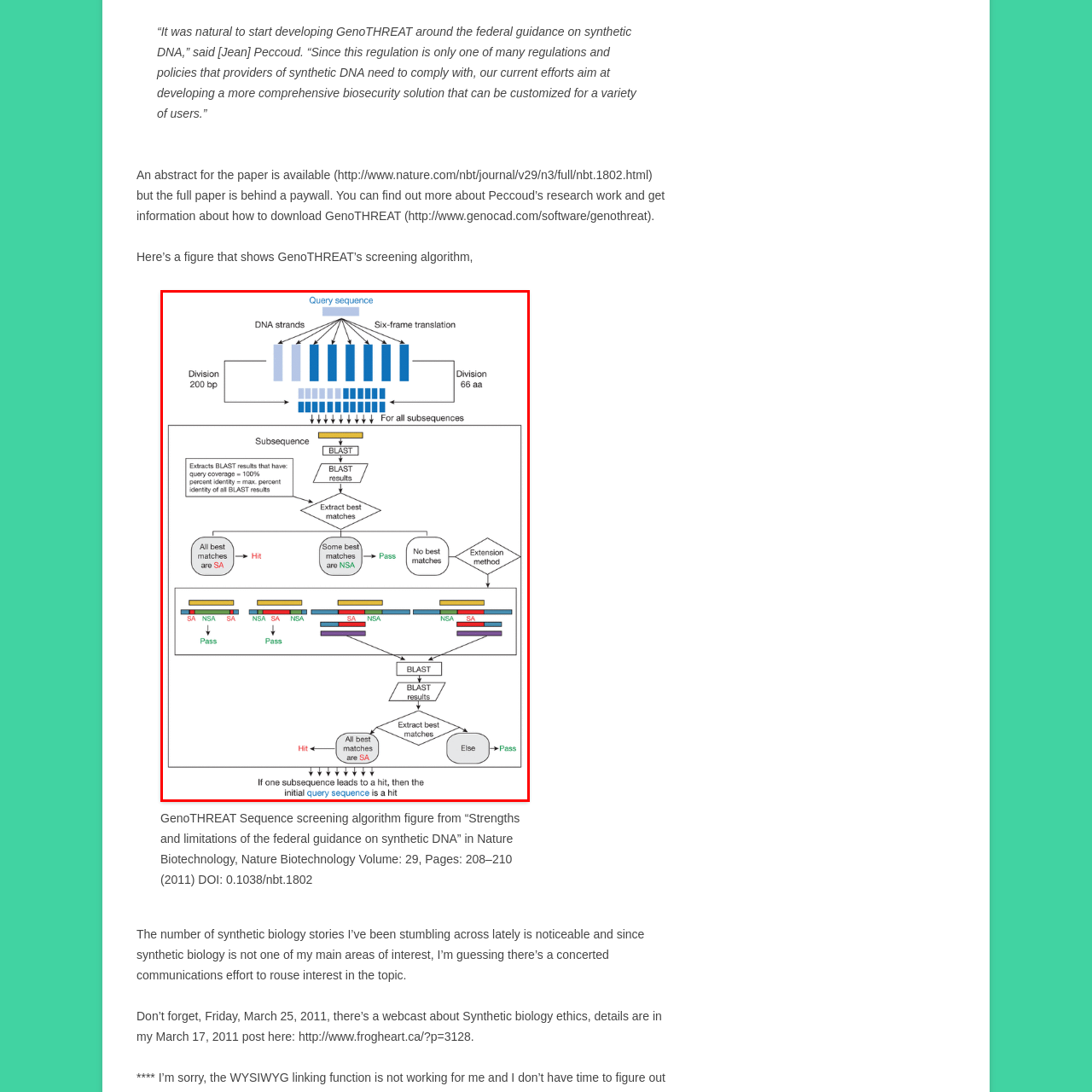What happens if a subsequence is deemed a hit? Focus on the image highlighted by the red bounding box and respond with a single word or a brief phrase.

Query sequence is marked as a hit